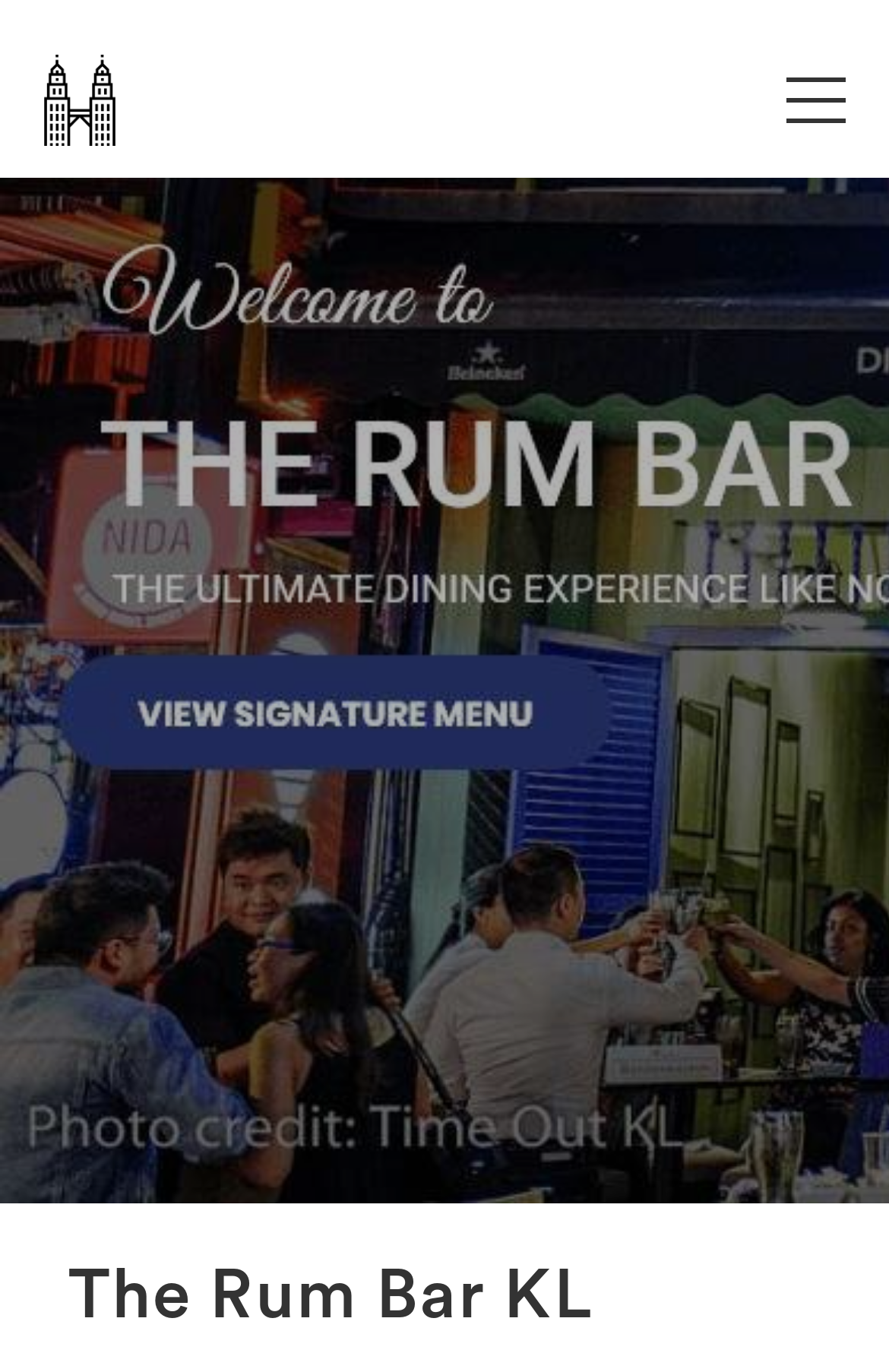Please extract the webpage's main title and generate its text content.

Malaysia Business Directory